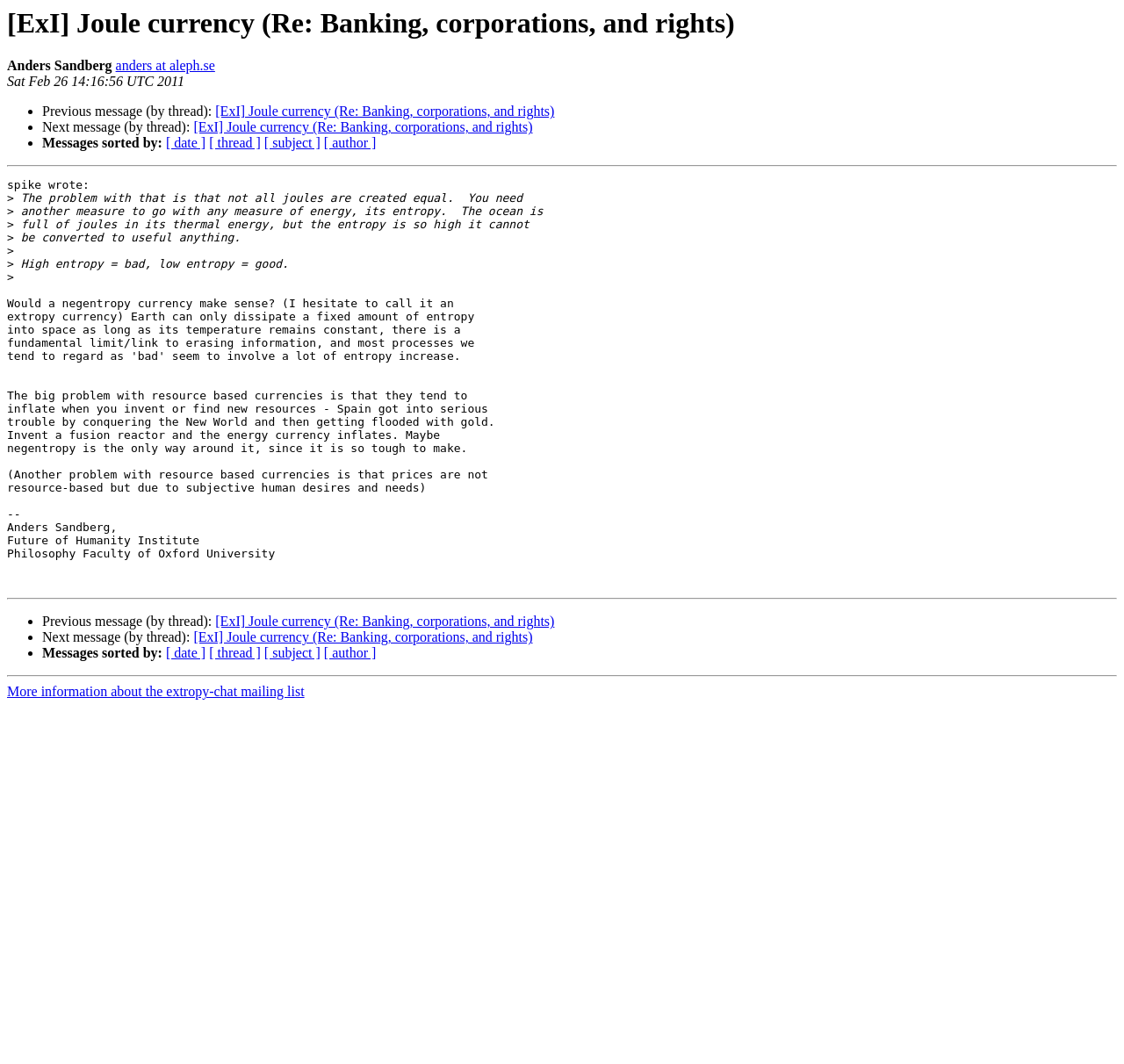Please specify the bounding box coordinates of the clickable region to carry out the following instruction: "Visit Anders Sandberg's homepage". The coordinates should be four float numbers between 0 and 1, in the format [left, top, right, bottom].

[0.103, 0.055, 0.191, 0.069]